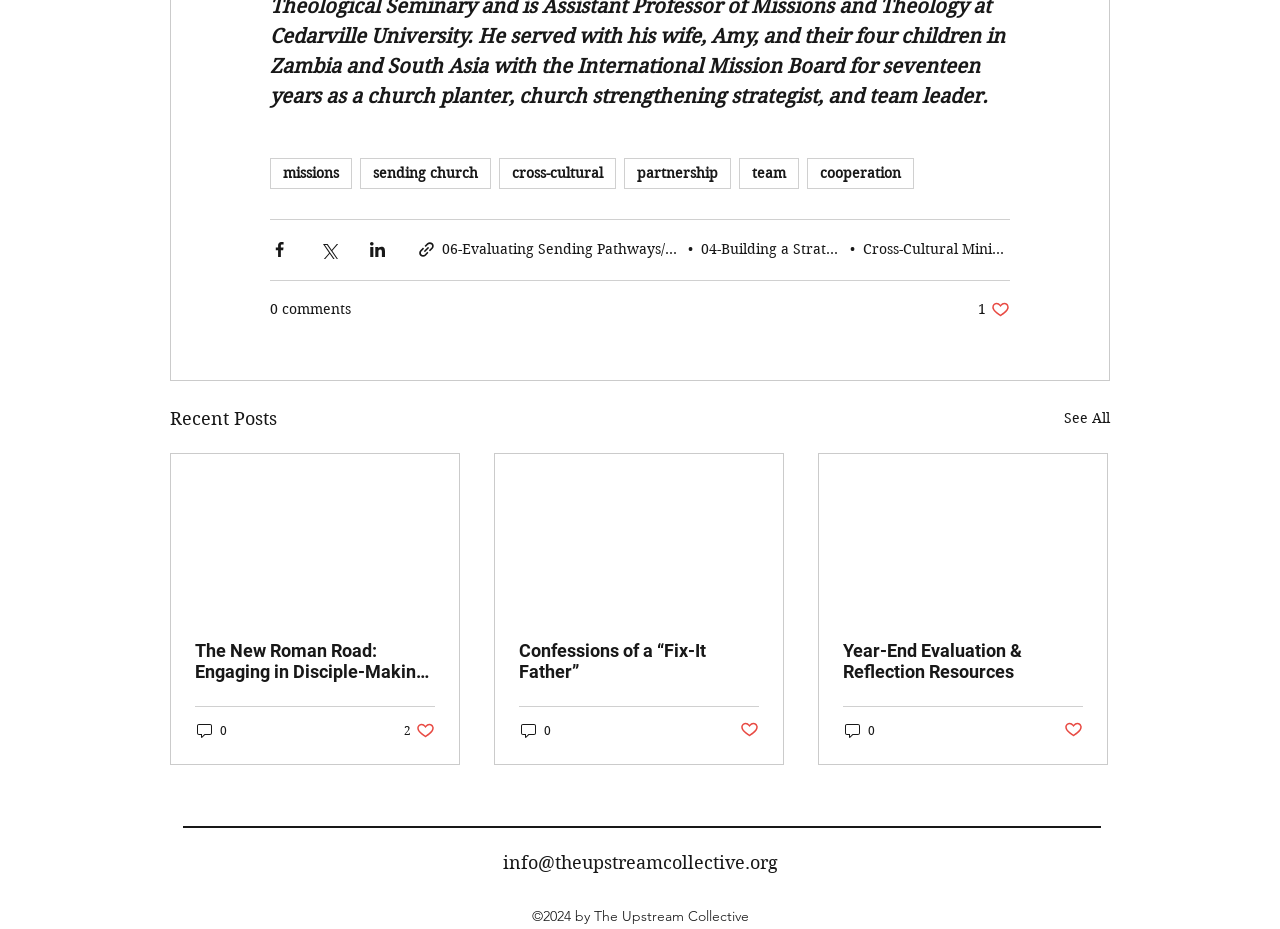How many likes does the second article have?
We need a detailed and meticulous answer to the question.

I looked at the second article section on the webpage and found a button that says '2 likes. Post not marked as liked'. This indicates that the second article has 2 likes.